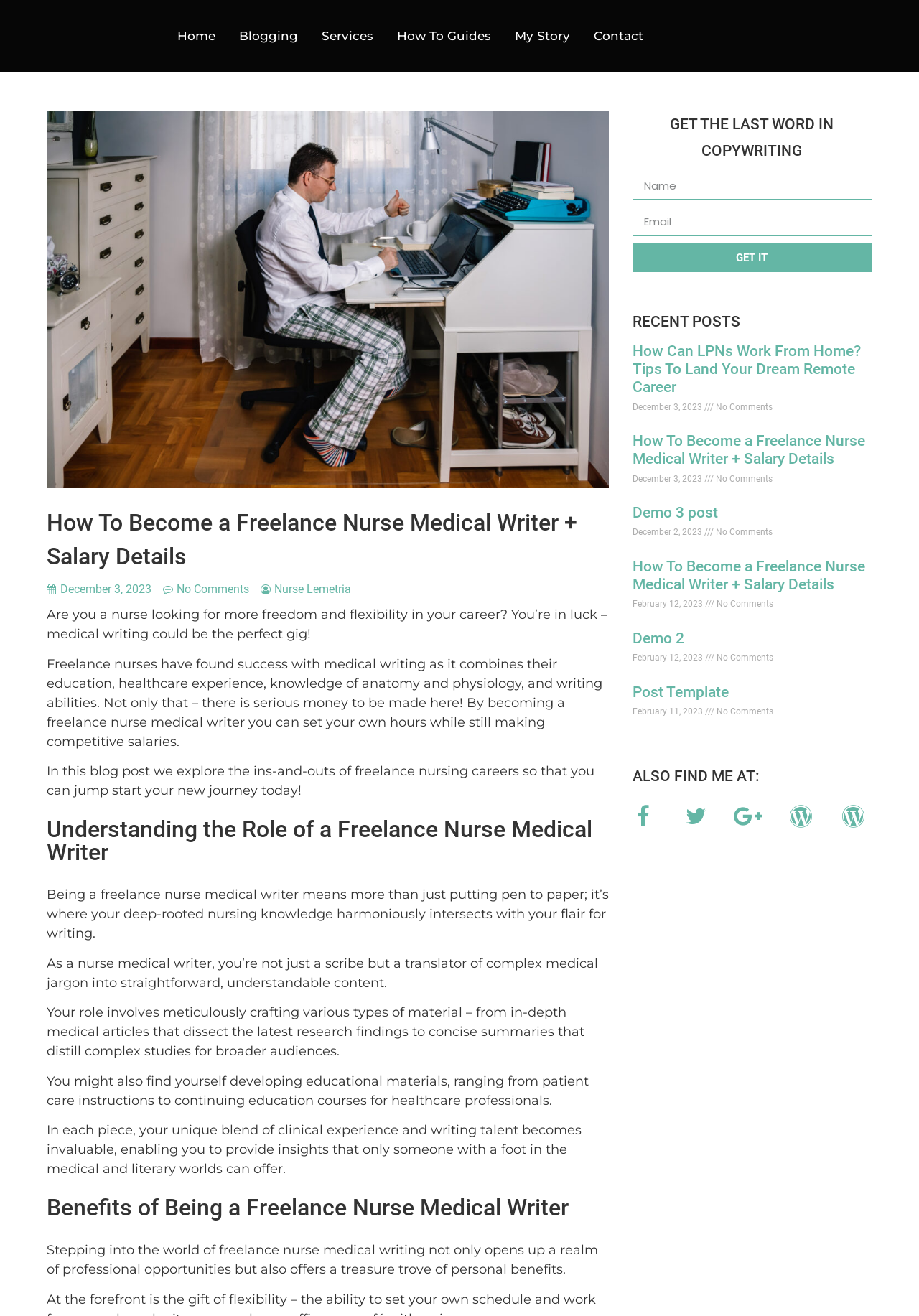Identify the bounding box coordinates of the clickable region necessary to fulfill the following instruction: "Click the 'GET IT' button". The bounding box coordinates should be four float numbers between 0 and 1, i.e., [left, top, right, bottom].

[0.688, 0.185, 0.948, 0.207]